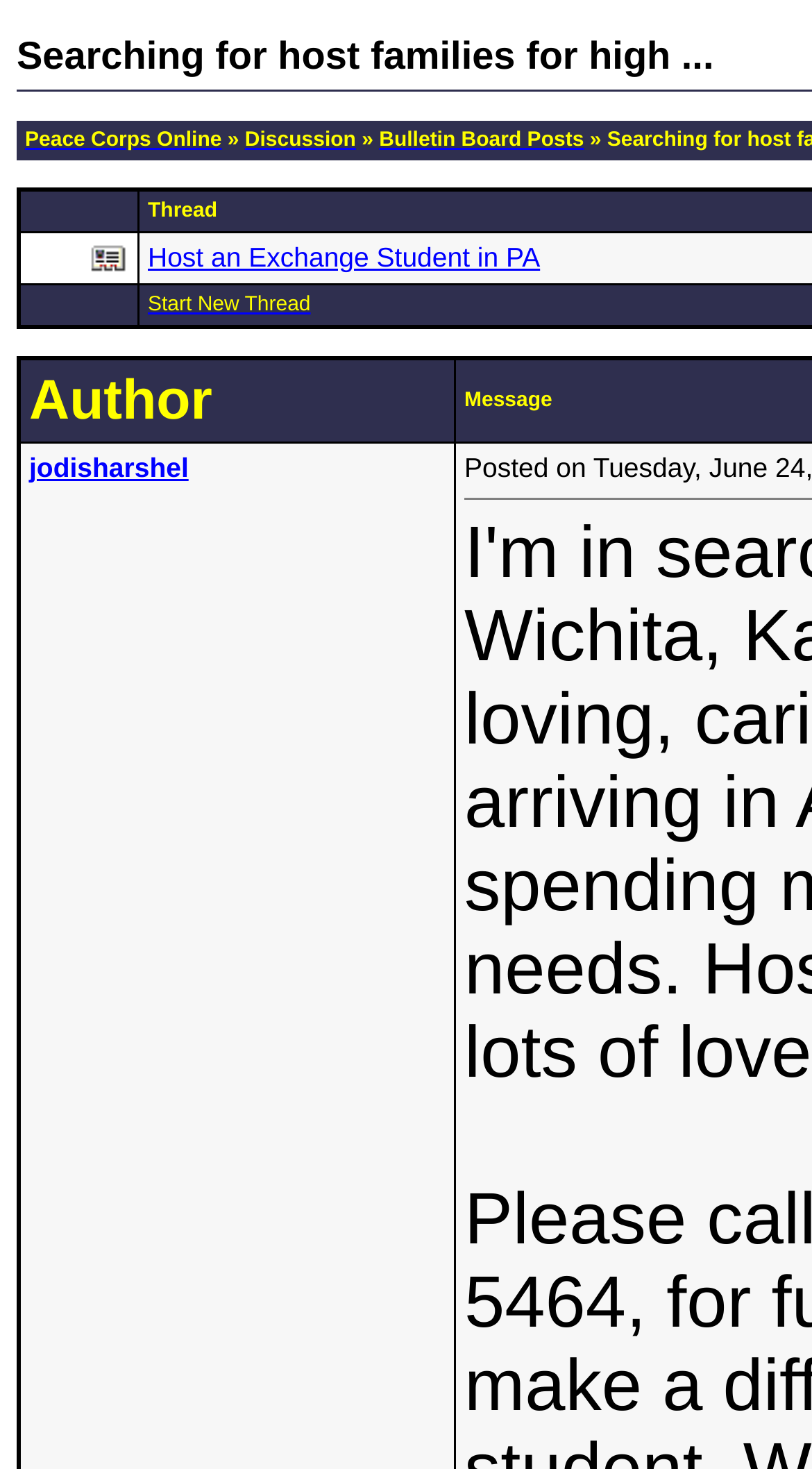Determine the bounding box for the described UI element: "Bulletin Board Posts".

[0.467, 0.087, 0.719, 0.103]